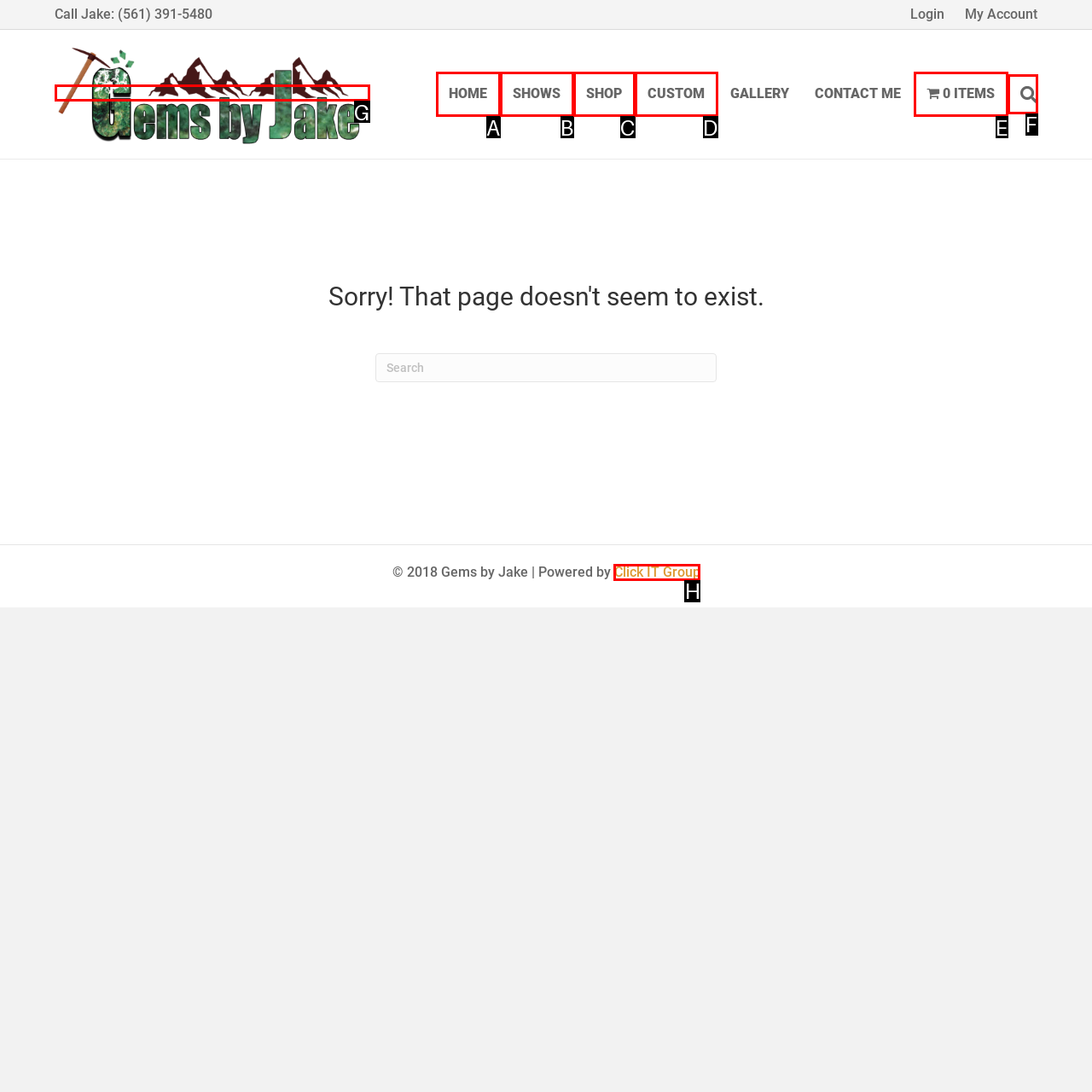Given the task: Search, indicate which boxed UI element should be clicked. Provide your answer using the letter associated with the correct choice.

F